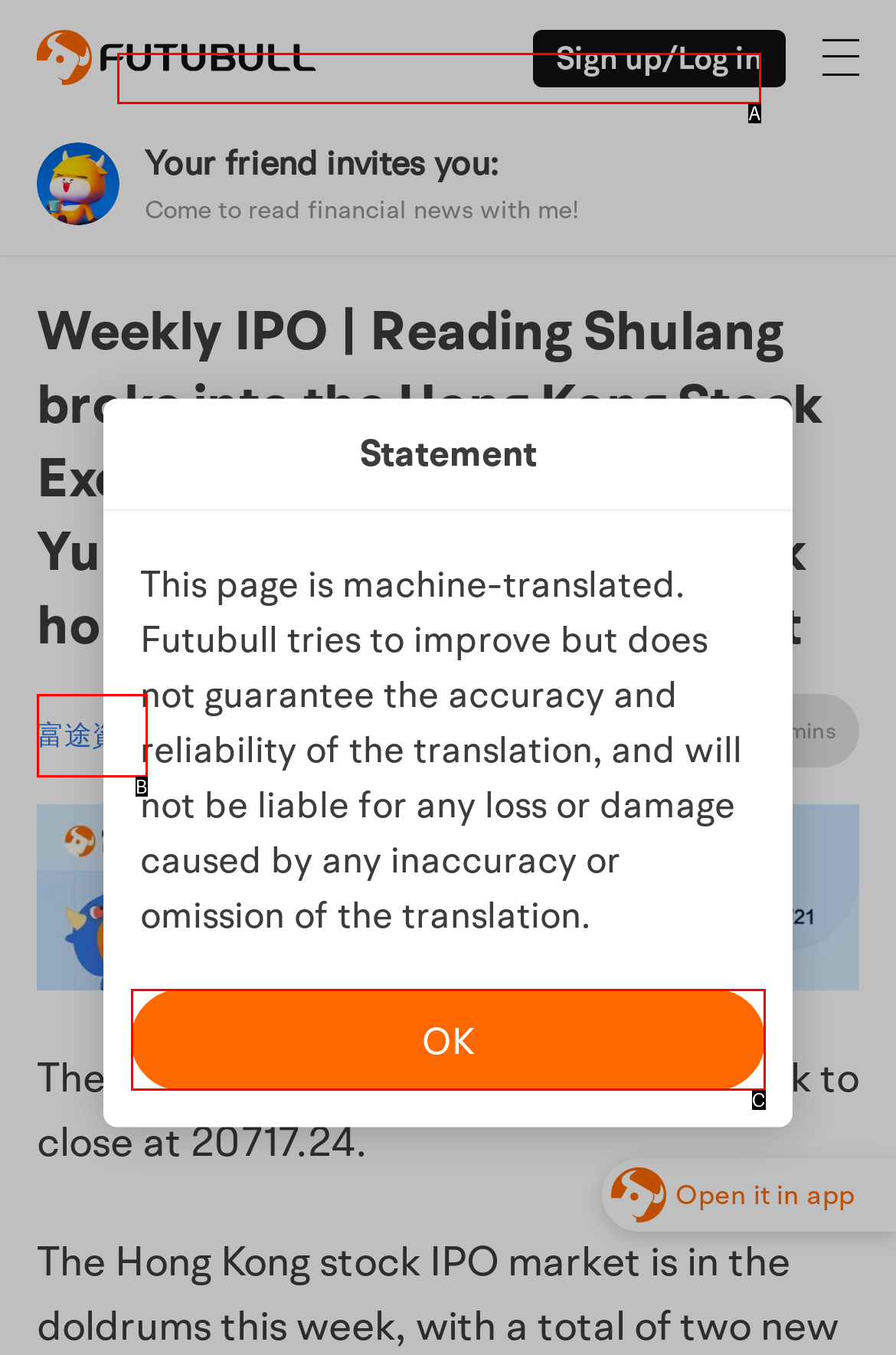Choose the letter that best represents the description: placeholder="Search". Provide the letter as your response.

A